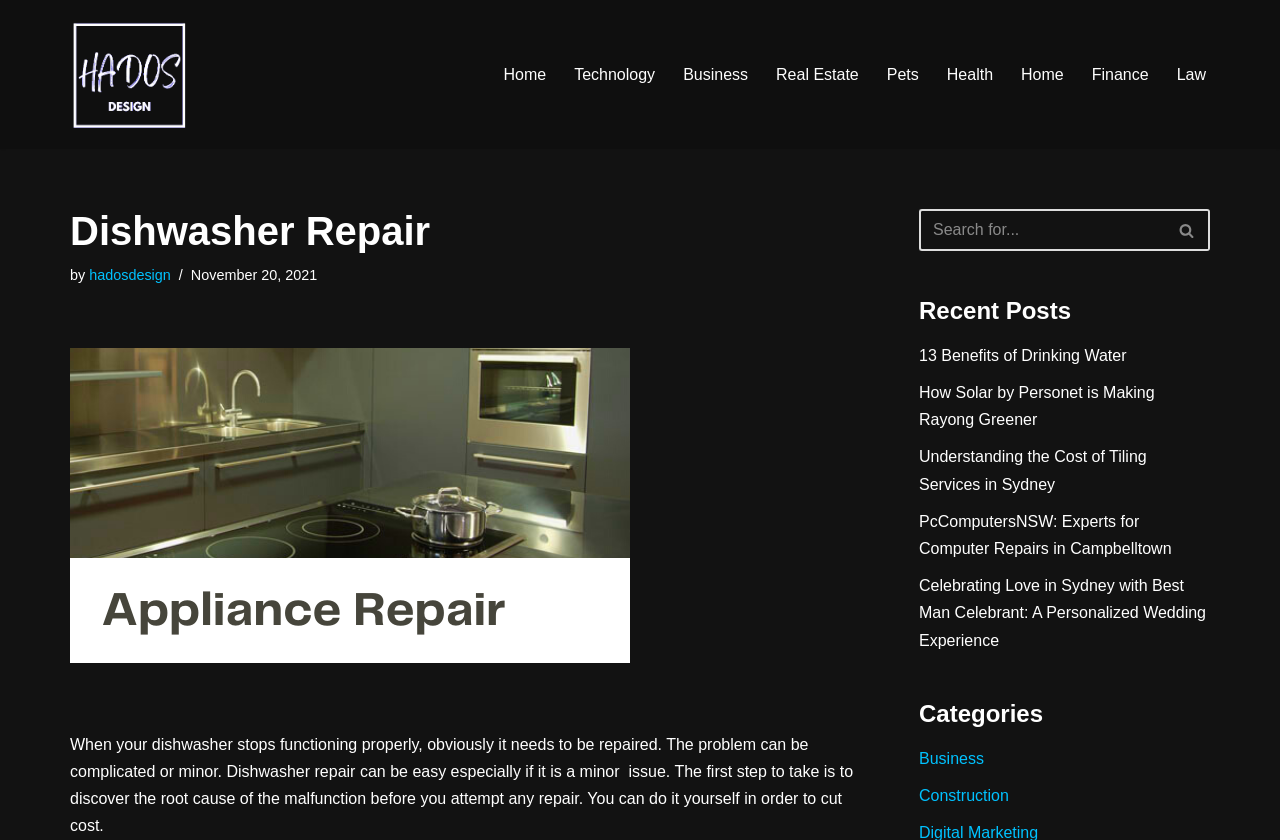Can you pinpoint the bounding box coordinates for the clickable element required for this instruction: "Click on the 'Home' link"? The coordinates should be four float numbers between 0 and 1, i.e., [left, top, right, bottom].

[0.393, 0.073, 0.427, 0.105]